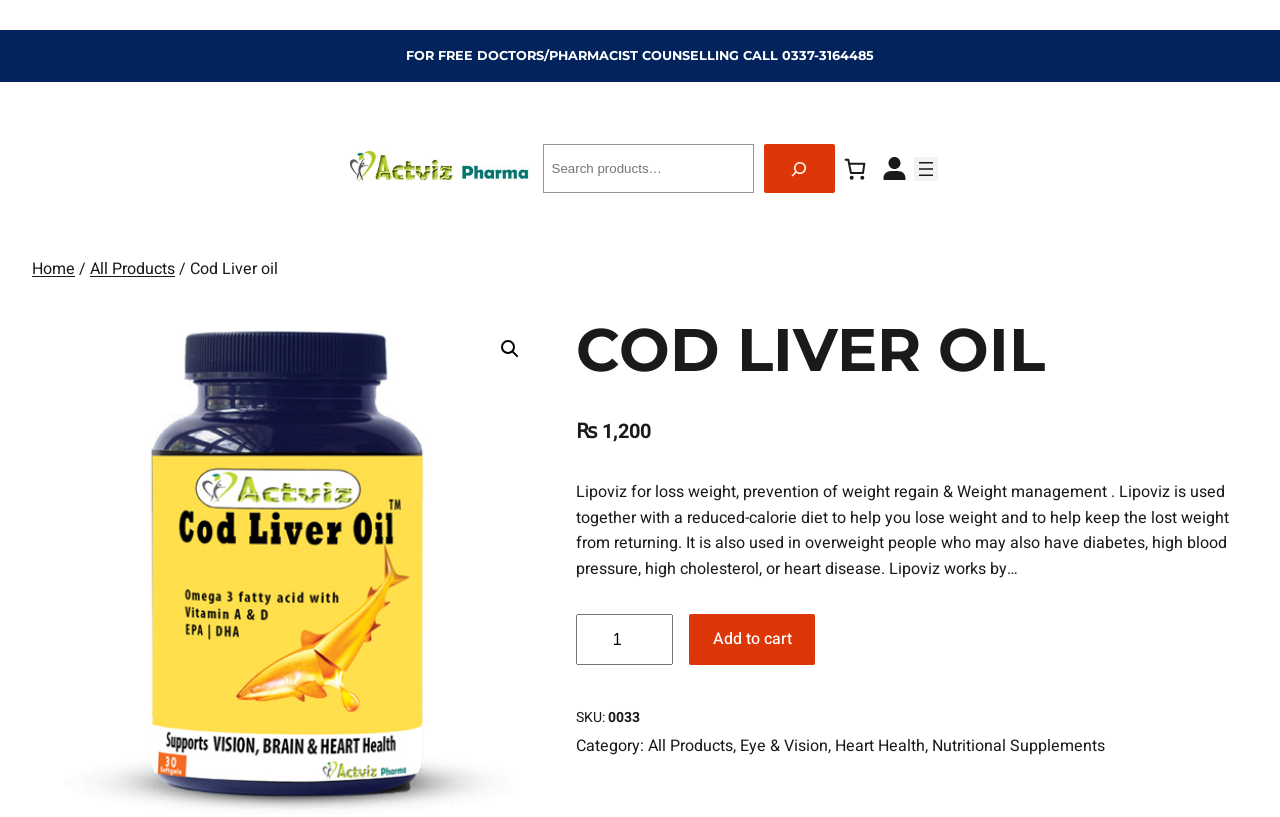Give a full account of the webpage's elements and their arrangement.

The webpage appears to be a product page for Cod Liver oil, specifically the Lipoviz brand. At the top of the page, there is a heading that reads "FOR FREE DOCTORS/PHARMACIST COUNSELLING CALL 0337-3164485" followed by a link to Actviz Pharma, which is accompanied by an image of the company's logo. 

To the right of the logo, there is a search bar with a search button and a button that displays the number of items in the cart. Next to the cart button, there is a link with an image, and a navigation menu that can be opened by clicking on a button with an image.

Below the top section, there is a breadcrumb navigation menu that shows the path from the home page to the current product page. The breadcrumb menu is followed by a heading that reads "COD LIVER OIL".

The main content of the page is divided into two sections. On the left, there is a section that displays the product information, including the price, which is ₹1,200. Below the price, there is a detailed description of the product, which explains its use for weight loss and management, as well as its benefits for people with diabetes, high blood pressure, high cholesterol, or heart disease.

On the right, there is a section that allows users to add the product to their cart. This section includes a spin button to select the product quantity, an "Add to cart" button, and some product details such as the SKU and category.

At the bottom of the page, there are links to related categories, including All Products, Eye & Vision, Heart Health, and Nutritional Supplements.